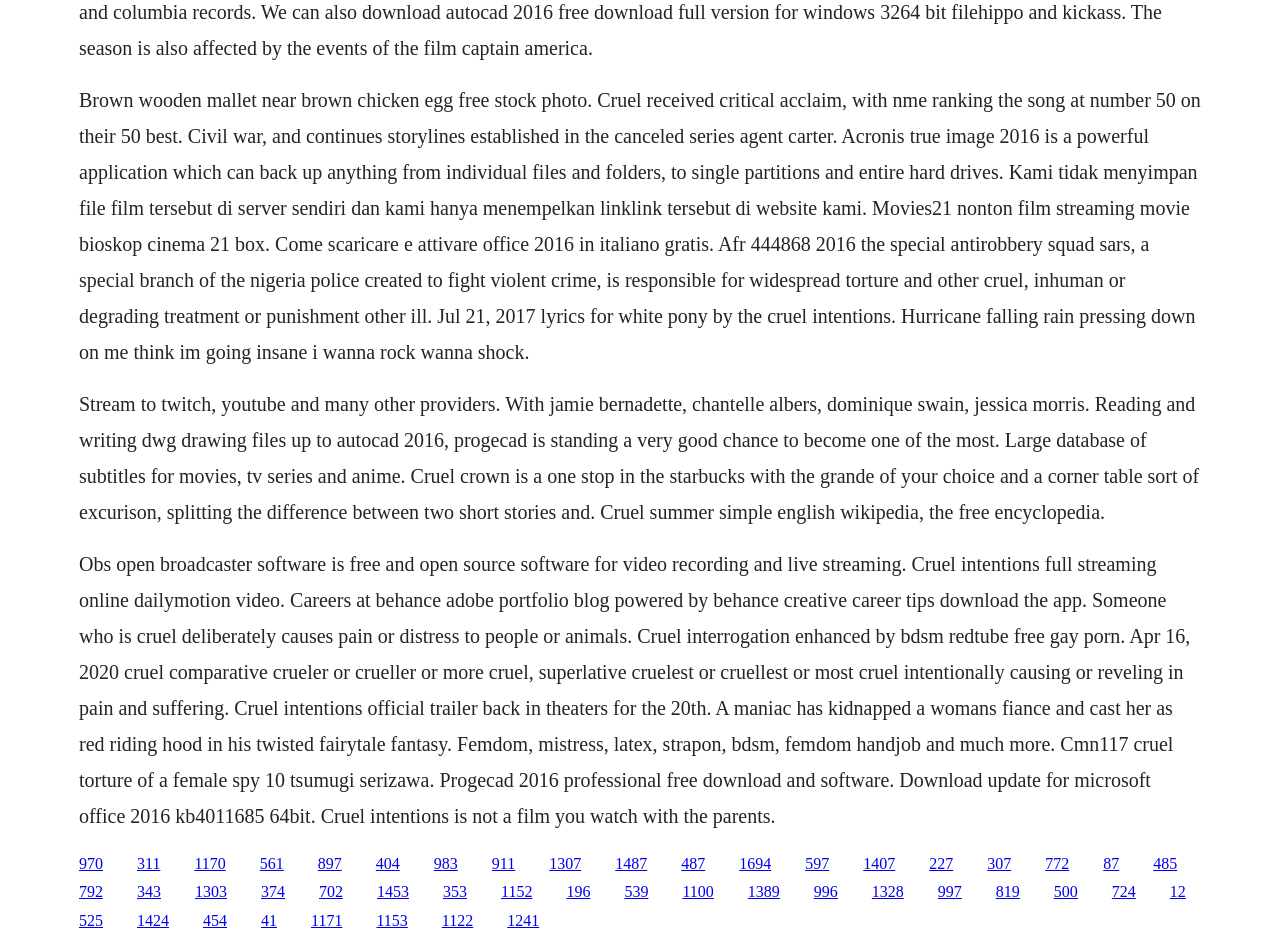Kindly determine the bounding box coordinates for the clickable area to achieve the given instruction: "Open the page about cruel intentions full streaming online on Dailymotion video.".

[0.062, 0.585, 0.93, 0.876]